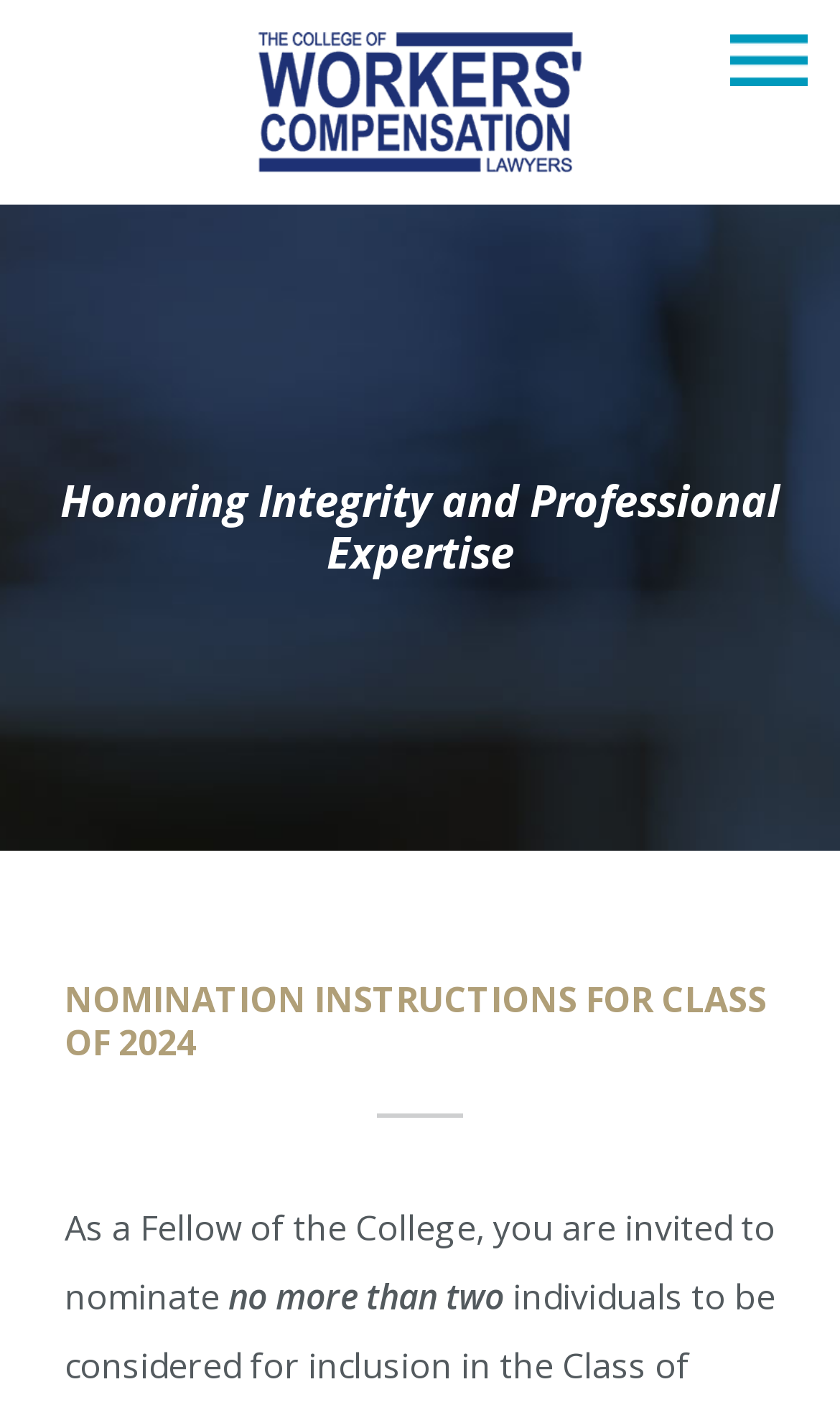What is the main heading of this webpage? Please extract and provide it.

NOMINATION INSTRUCTIONS FOR CLASS OF 2024